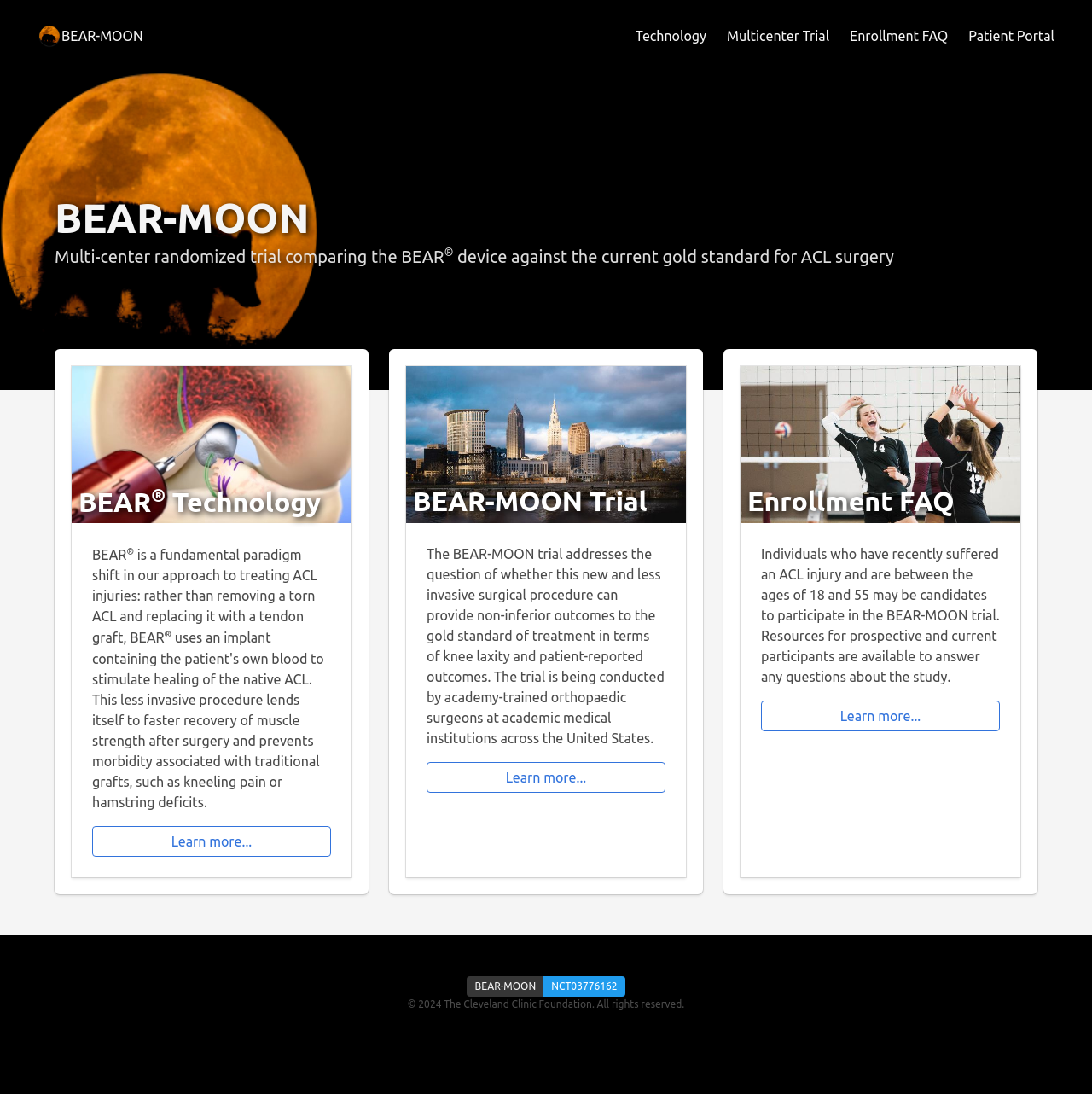Describe the webpage in detail, including text, images, and layout.

The webpage is about BEAR-MOON, a multi-center randomized trial comparing a new device against the current gold standard for ACL surgery. At the top, there is a navigation menu with links to "Technology", "Multicenter Trial", "Enrollment FAQ", and "Patient Portal". Below the navigation menu, there is a large heading "BEAR-MOON" followed by a brief description of the trial.

On the left side of the page, there is an image of the BEAR-MOON logo, and below it, there are three sections. The first section is about BEAR Technology, which includes an image and a heading "BEAR Technology" with a superscript. The text describes BEAR Technology as a fundamental paradigm shift in treating ACL injuries.

The second section is about the BEAR-MOON Trial, which includes an image and a heading "BEAR-MOON Trial" with a superscript. The text explains the purpose of the trial, which is to compare the new surgical procedure with the gold standard of treatment.

The third section is about Enrollment FAQ, which includes an image and a heading "Enrollment FAQ" with a superscript. The text provides information about who may be eligible to participate in the trial and resources available for prospective and current participants.

At the bottom of the page, there is a link to "NCT03776162" and a copyright notice "© 2024 The Cleveland Clinic Foundation. All rights reserved."